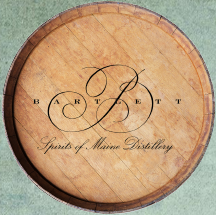What is the color of the lettering on the barrel head?
Refer to the image and offer an in-depth and detailed answer to the question.

The caption describes the lettering on the barrel head as 'sleek black lettering', which contrasts with the warm tones of the wood.